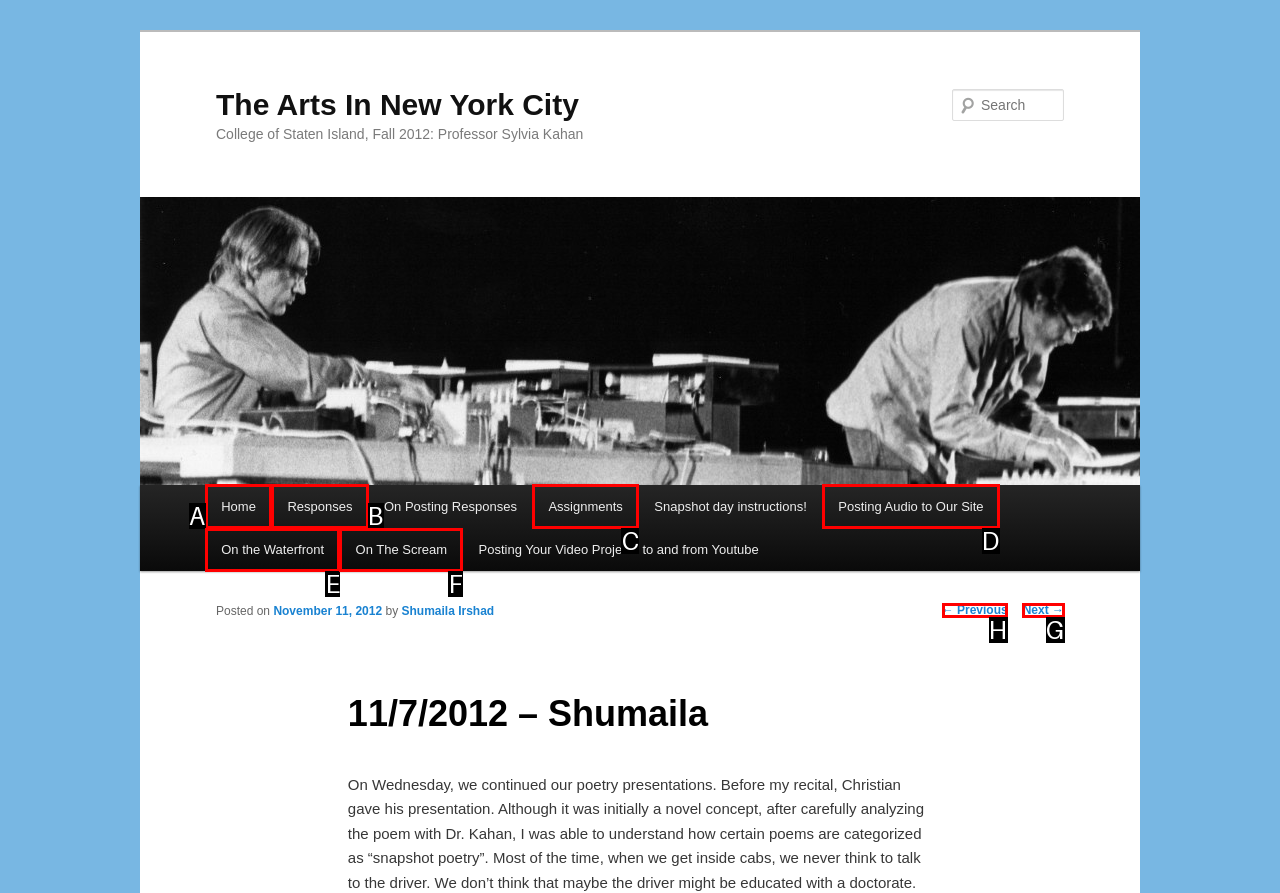Select the letter of the element you need to click to complete this task: View previous post
Answer using the letter from the specified choices.

H